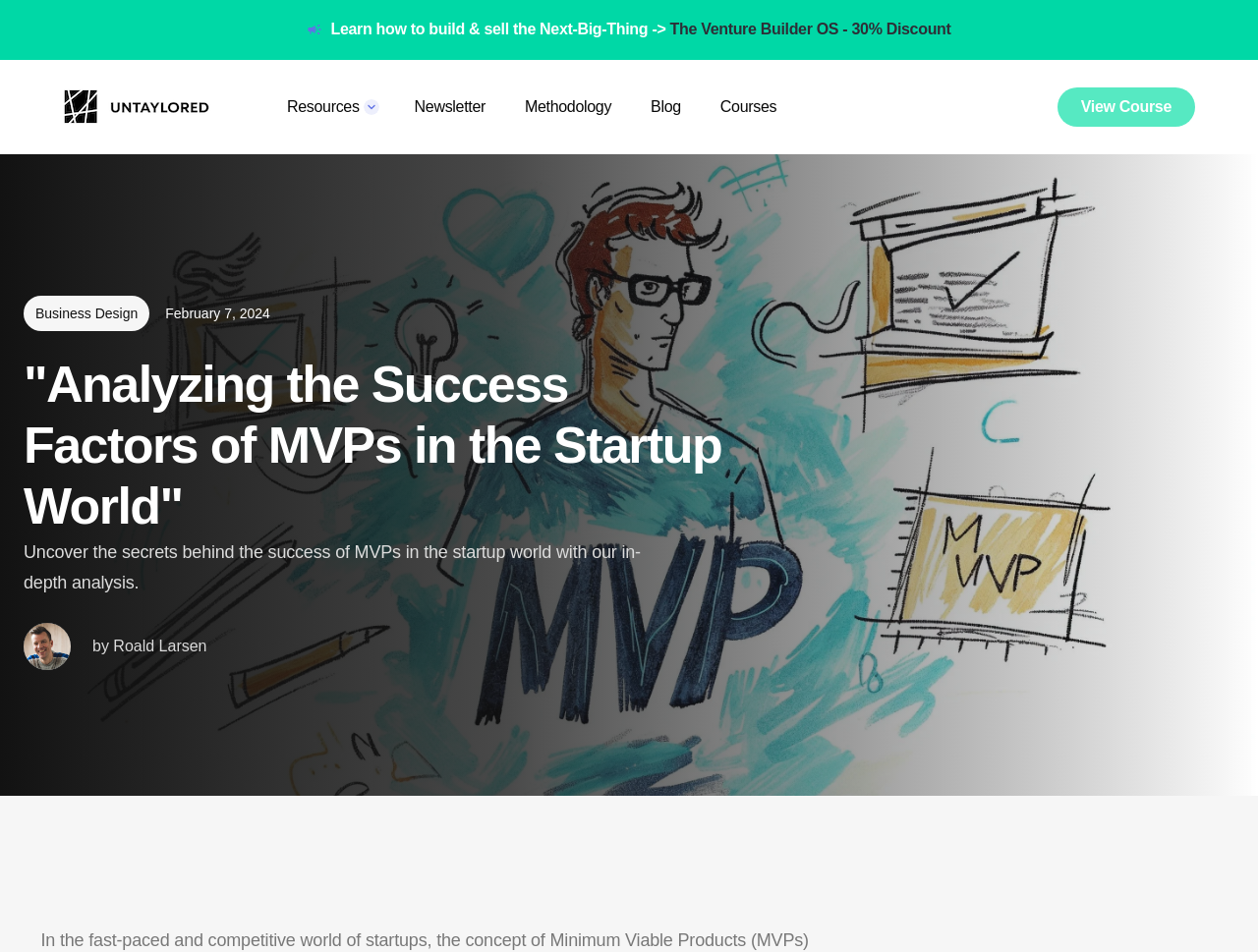What is the author of the article?
Please provide a comprehensive and detailed answer to the question.

I found the author of the article by looking at the StaticText element with the text 'Roald Larsen' which is located at the bounding box coordinates [0.09, 0.669, 0.164, 0.687].